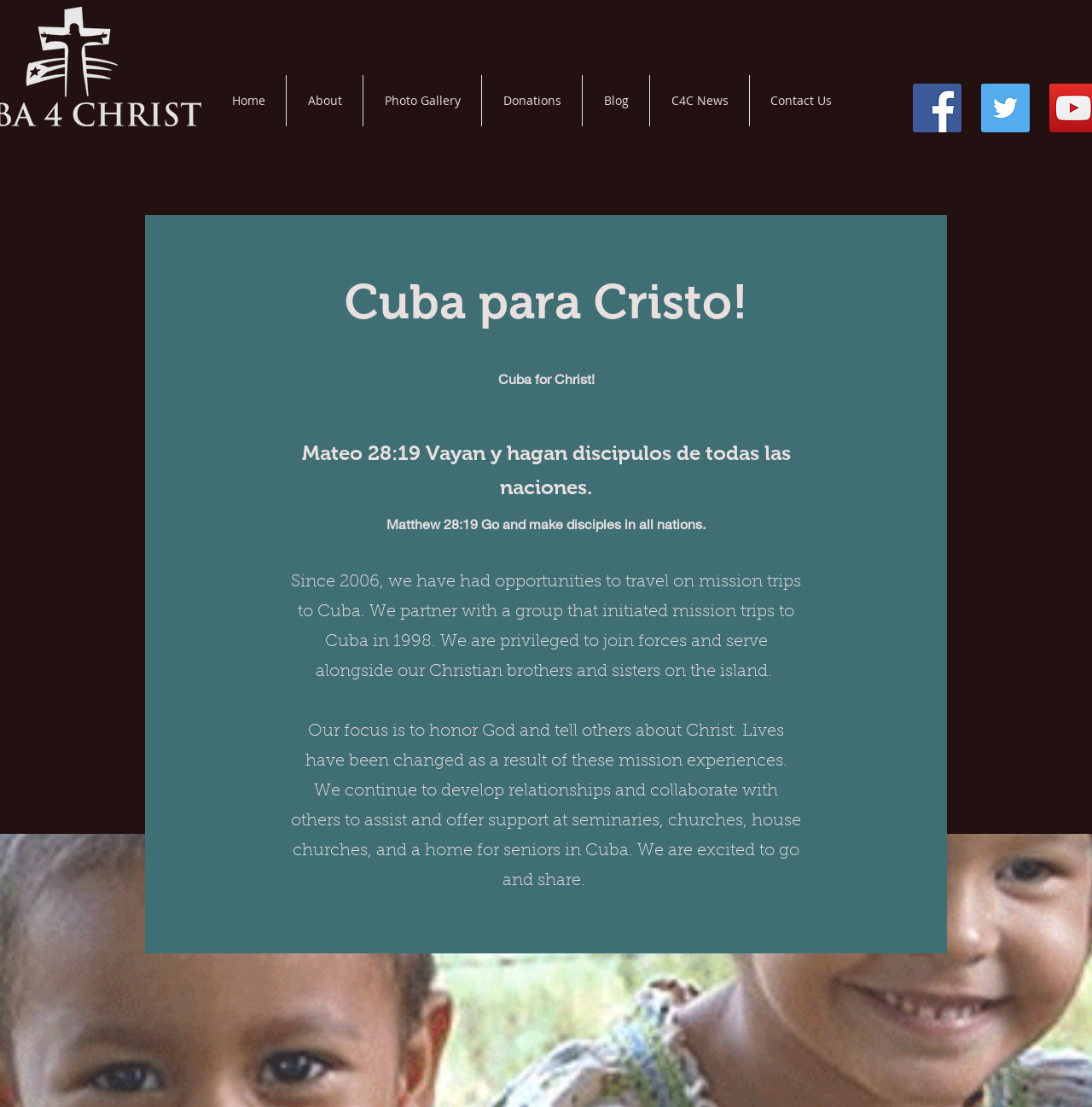Create an elaborate caption that covers all aspects of the webpage.

The webpage is about Cuba4Christ, a Christian organization that focuses on mission trips to Cuba. At the top, there is a navigation menu with links to different sections of the website, including Home, About, Photo Gallery, Donations, Blog, C4C News, and Contact Us. To the right of the navigation menu, there are links to the organization's social media profiles, Facebook and Twitter, each represented by an icon.

Below the navigation menu, there is a prominent heading that reads "Cuba para Cristo! Cuba for Christ!" in a large font size. Underneath the heading, there are two lines of text, one in Spanish and the other in English, which quote Matthew 28:19, a Bible verse about spreading the gospel to all nations.

The main content of the webpage is divided into two paragraphs of text. The first paragraph describes the organization's mission trips to Cuba, which started in 2006, and their partnership with a group that initiated these trips in 1998. The second paragraph explains the organization's focus on honoring God and spreading the message of Christ, and how they have developed relationships with seminaries, churches, and other organizations in Cuba to support their mission.